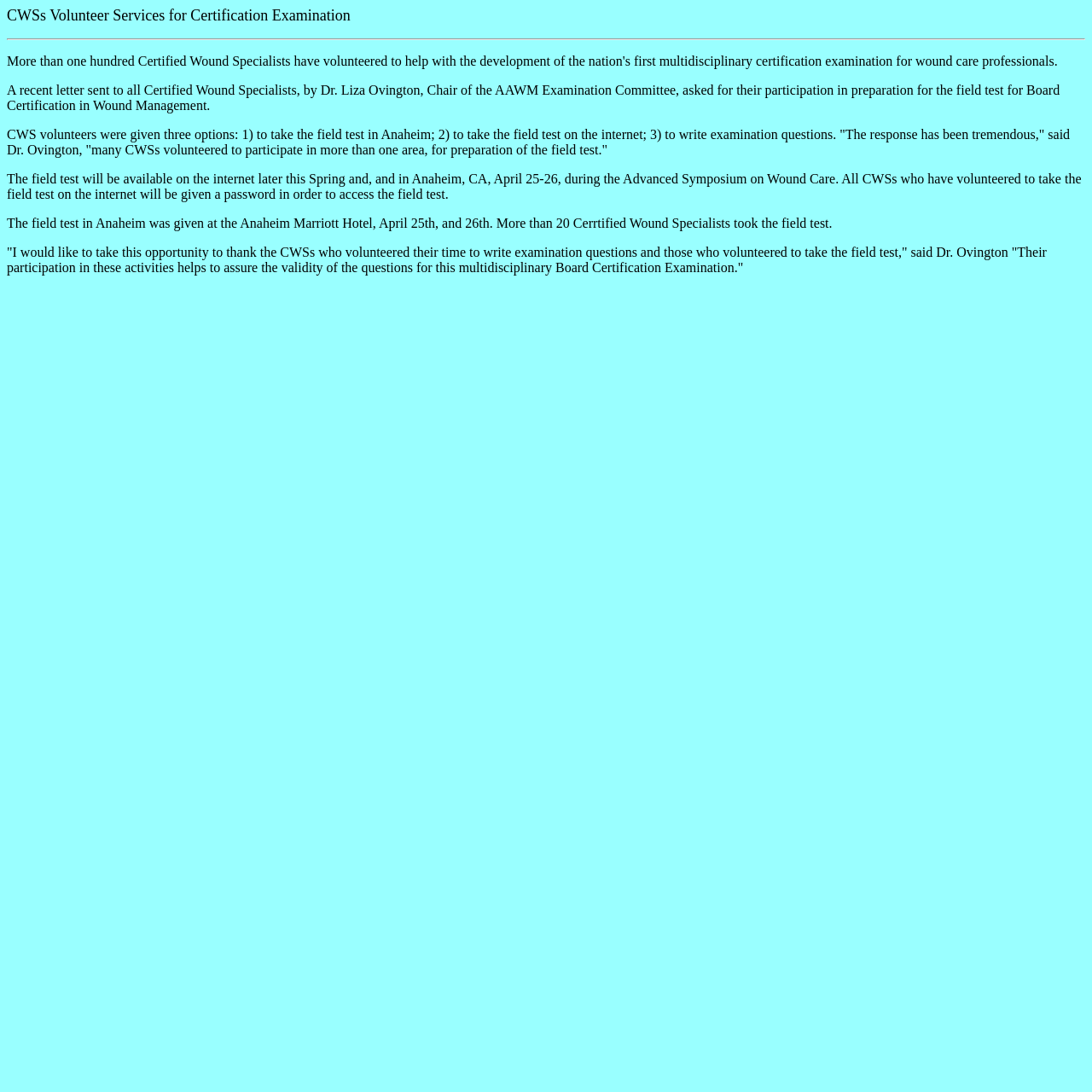How many options were given to CWS volunteers?
Please provide a single word or phrase as your answer based on the image.

3